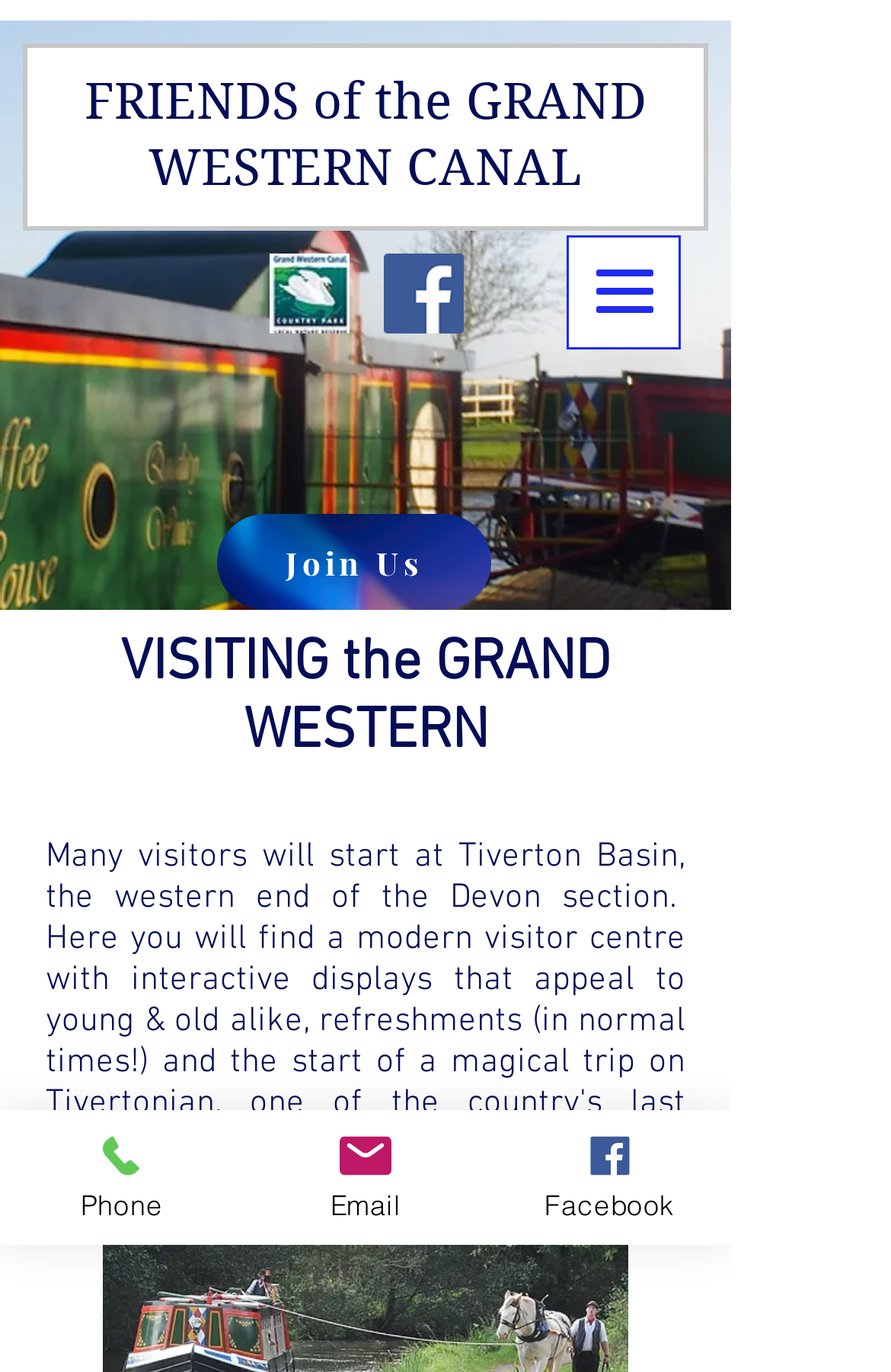Identify the bounding box coordinates of the section to be clicked to complete the task described by the following instruction: "Click the FRIENDS of the GRAND WESTERN CANAL link". The coordinates should be four float numbers between 0 and 1, formatted as [left, top, right, bottom].

[0.095, 0.052, 0.726, 0.143]